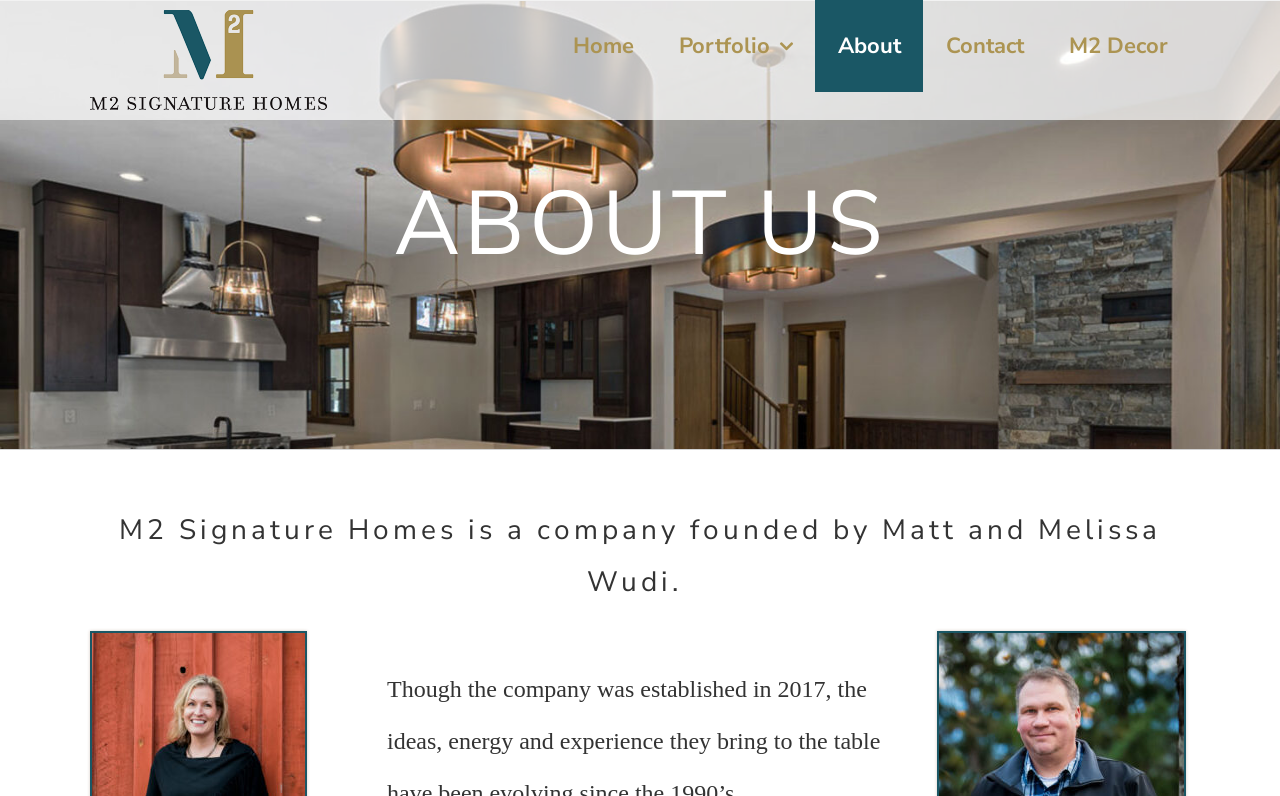Create an elaborate caption for the webpage.

The webpage is about M2 Signature Homes, a company founded by Matt and Melissa Wudi. At the top left corner, there is a logo of M2 Signature Homes, which is an image linked to the company's homepage. 

To the right of the logo, there is a main menu navigation bar that spans across the top of the page, containing five links: Home, Portfolio, About, Contact, and M2 Decor. 

Below the navigation bar, there is a page title bar that occupies the full width of the page. Within this bar, there is a large heading that reads "ABOUT US" in the top left section. 

Below the "ABOUT US" heading, there is a paragraph of text that describes the company, stating that M2 Signature Homes is a company founded by Matt and Melissa Wudi. This text is positioned in the top half of the page, spanning across most of the page's width.